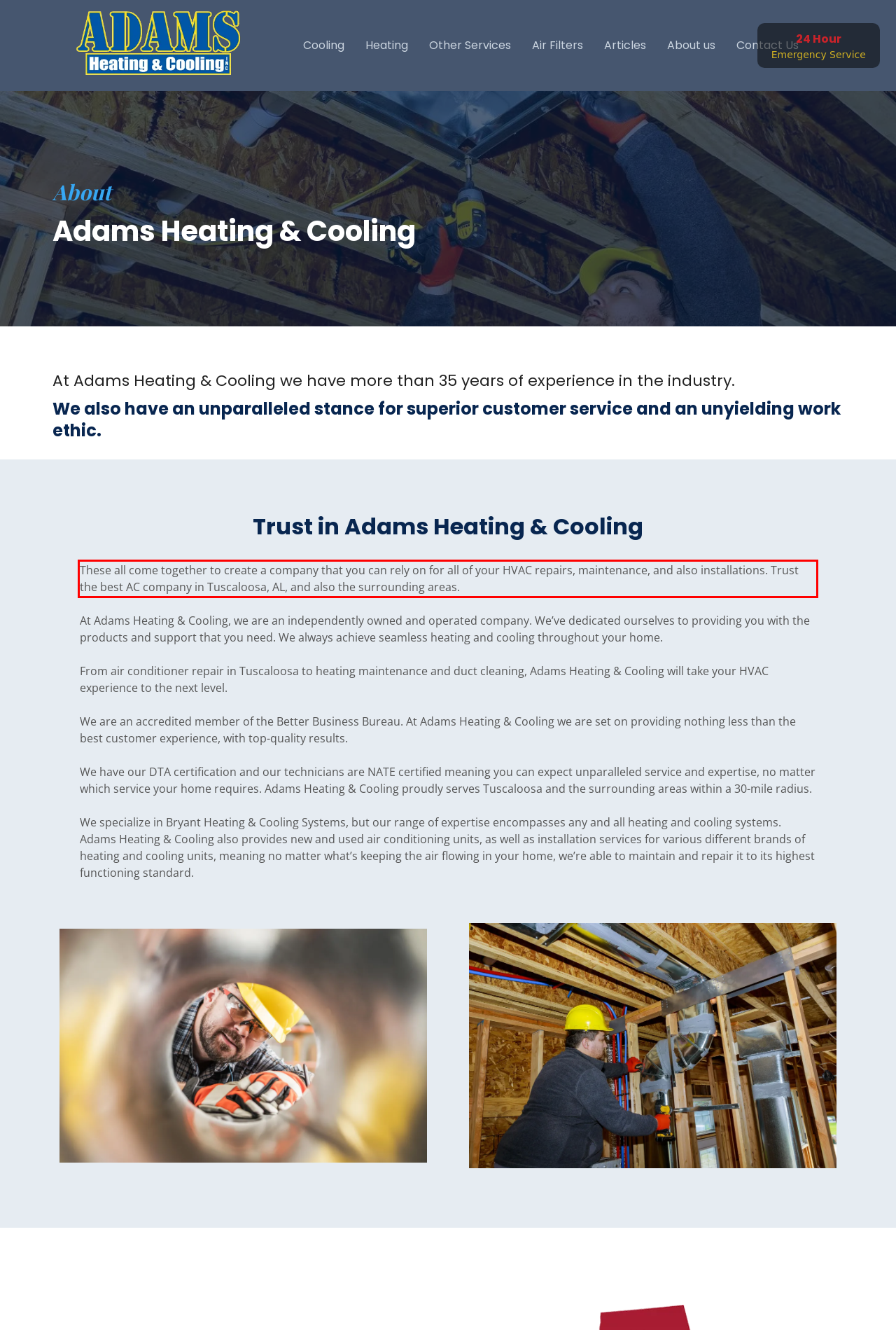Review the webpage screenshot provided, and perform OCR to extract the text from the red bounding box.

These all come together to create a company that you can rely on for all of your HVAC repairs, maintenance, and also installations. Trust the best AC company in Tuscaloosa, AL, and also the surrounding areas.